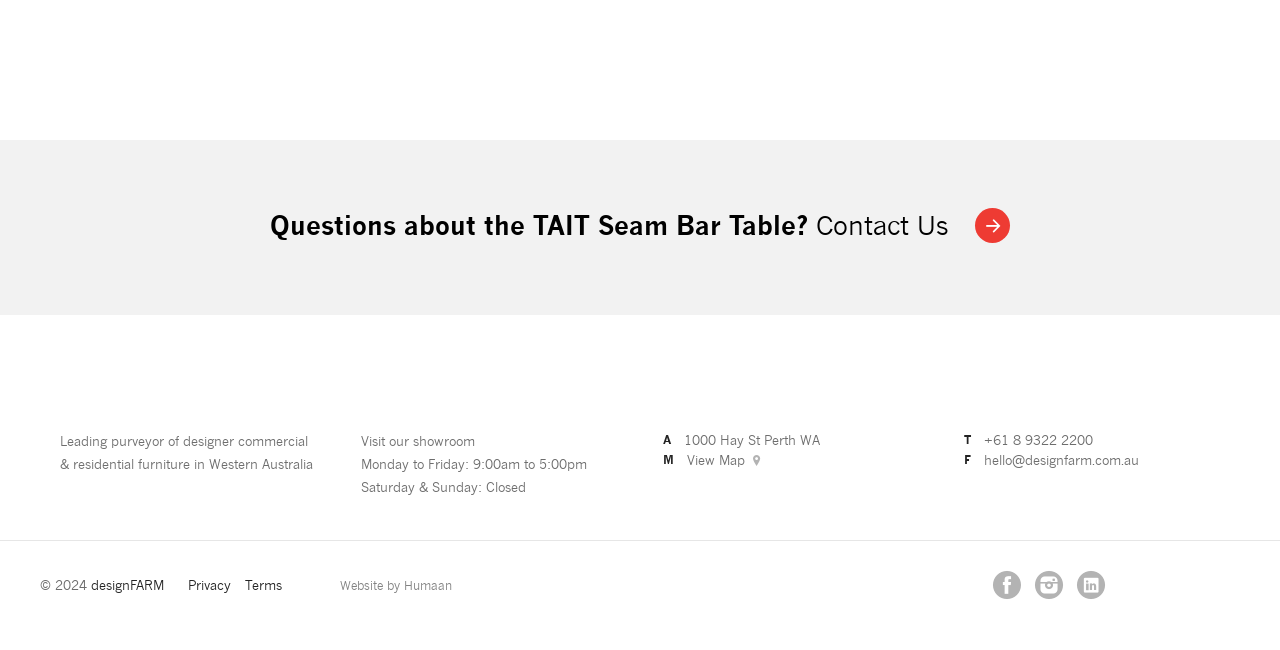Please pinpoint the bounding box coordinates for the region I should click to adhere to this instruction: "Visit our showroom".

[0.282, 0.666, 0.371, 0.69]